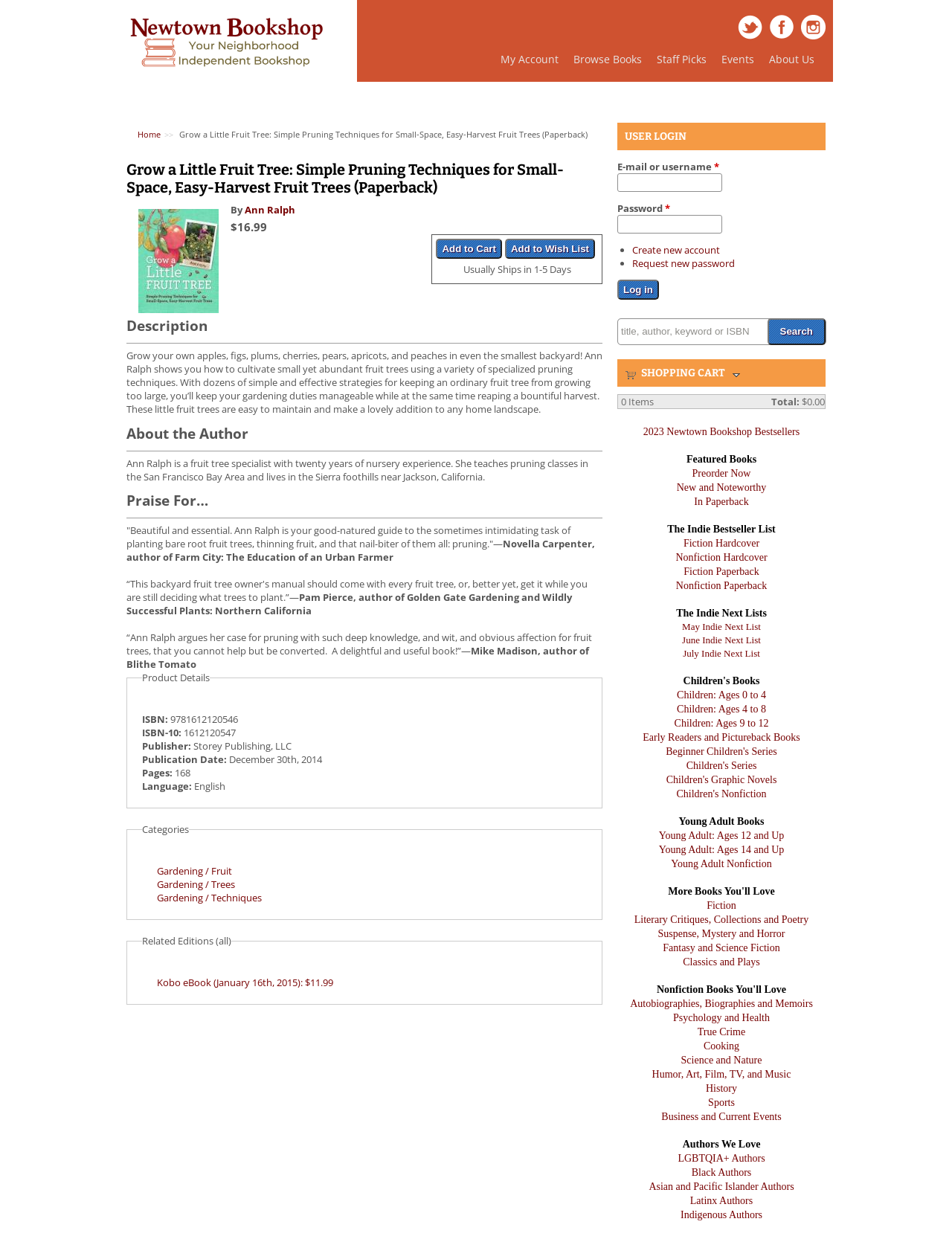Could you indicate the bounding box coordinates of the region to click in order to complete this instruction: "Log in to your account".

[0.648, 0.226, 0.692, 0.242]